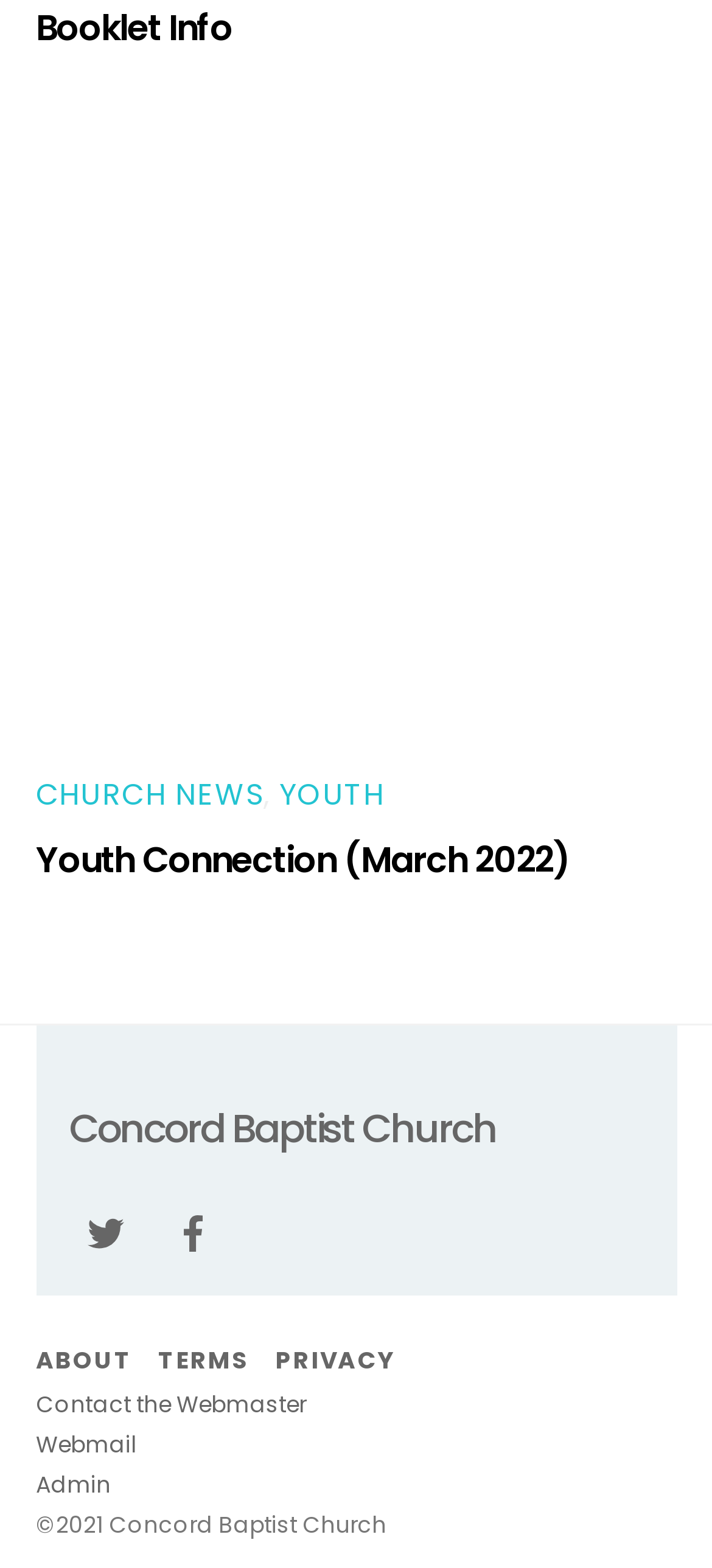Answer this question in one word or a short phrase: What is the title of the article?

Youth Connection (March 2022)